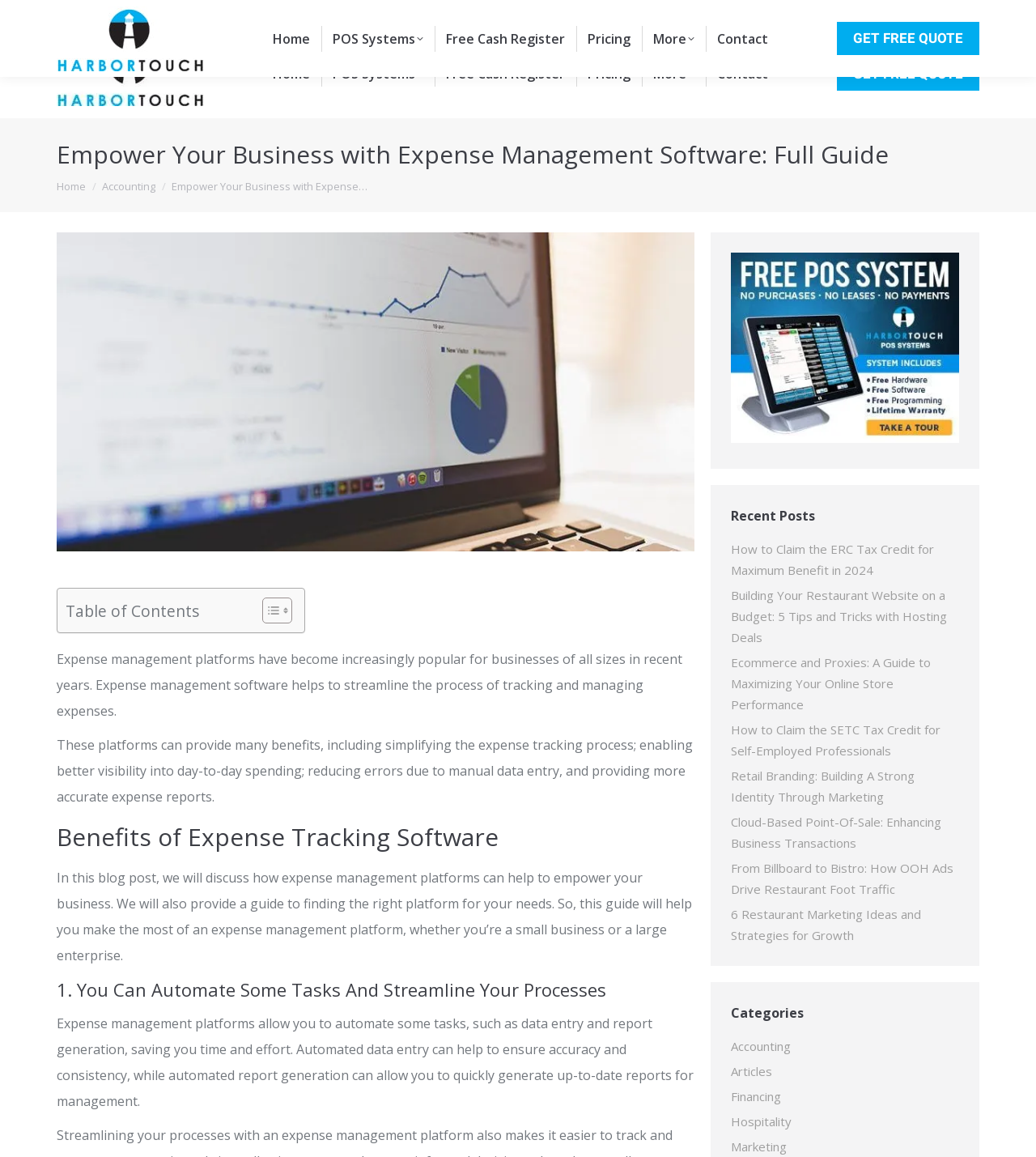Select the bounding box coordinates of the element I need to click to carry out the following instruction: "Call the customer service".

[0.055, 0.006, 0.197, 0.019]